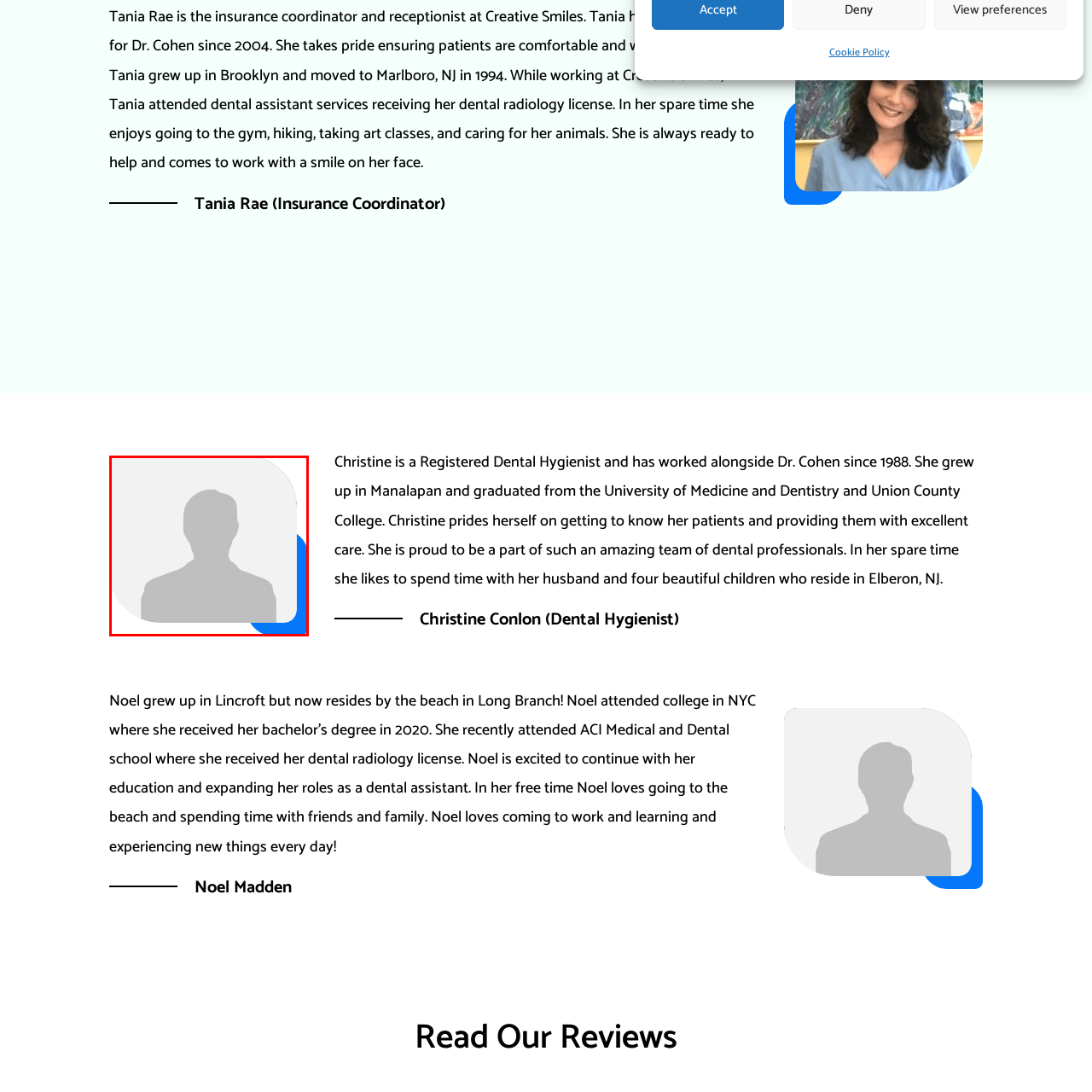Elaborate on the visual details of the image contained within the red boundary.

The image likely features Tania Rae, the insurance coordinator and receptionist at Creative Smiles. She has been a part of Dr. Cohen’s team since 2004, dedicated to ensuring that patients feel comfortable and well cared for. Notably, Tania holds a dental radiology license, which she obtained while working at the practice. Outside of her professional duties, she enjoys staying active through gym sessions and hiking, as well as indulging in art classes and caring for her animals. Tania is known for her cheerful demeanor and helpful nature, always arriving at work with a smile.